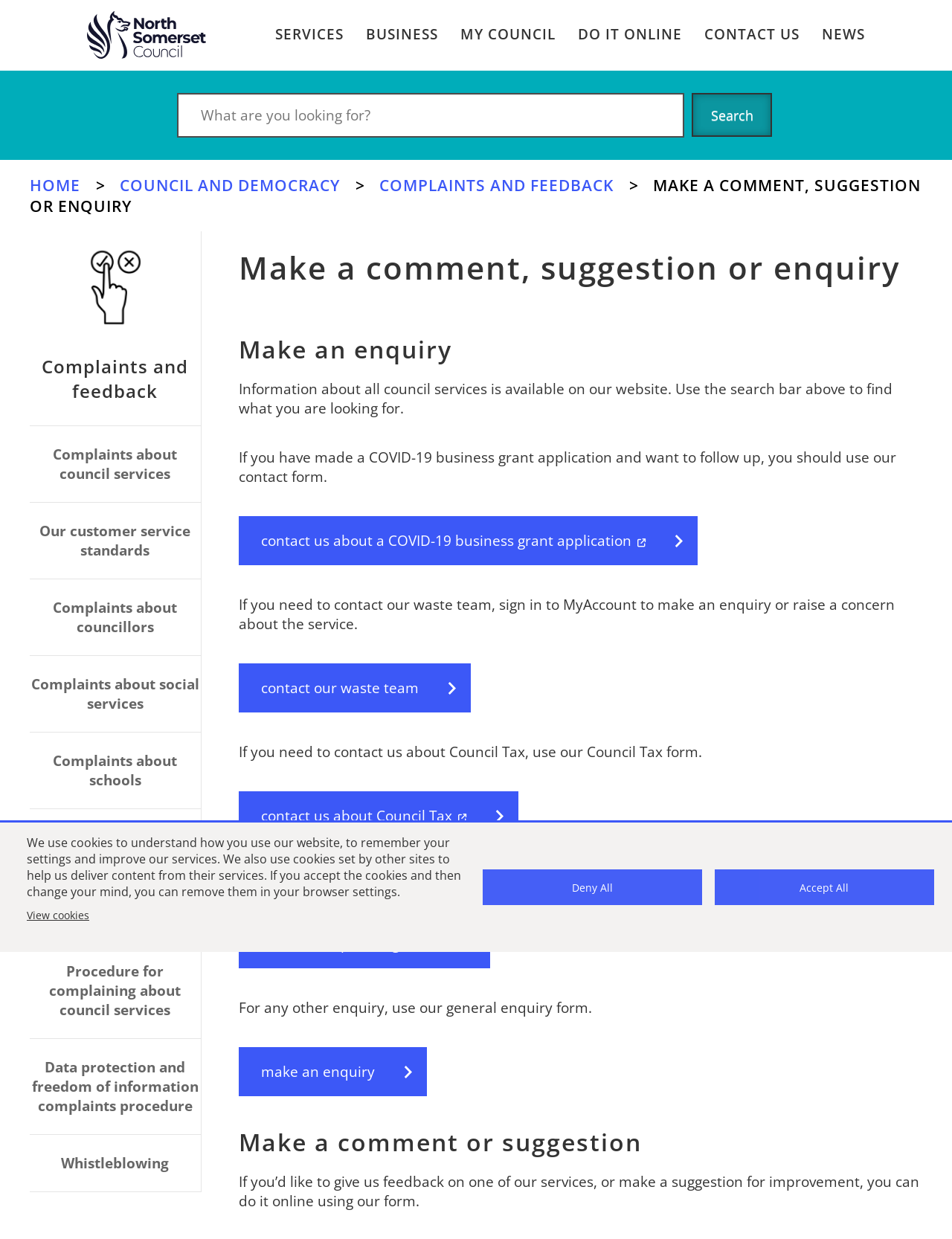Using the element description contact us about Council Tax, predict the bounding box coordinates for the UI element. Provide the coordinates in (top-left x, top-left y, bottom-right x, bottom-right y) format with values ranging from 0 to 1.

[0.251, 0.639, 0.544, 0.678]